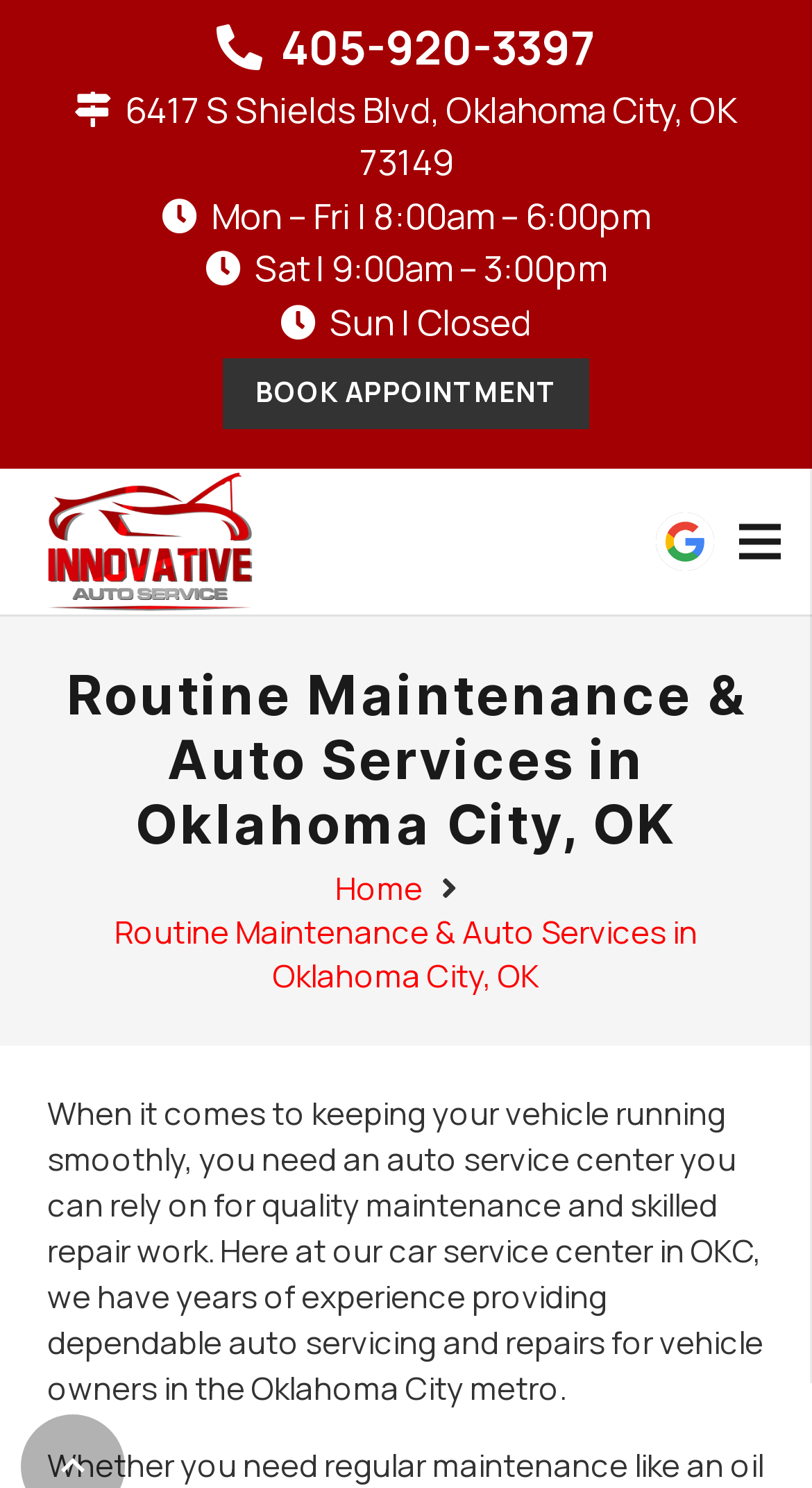Determine the bounding box coordinates of the element that should be clicked to execute the following command: "View the address".

[0.093, 0.057, 0.907, 0.125]